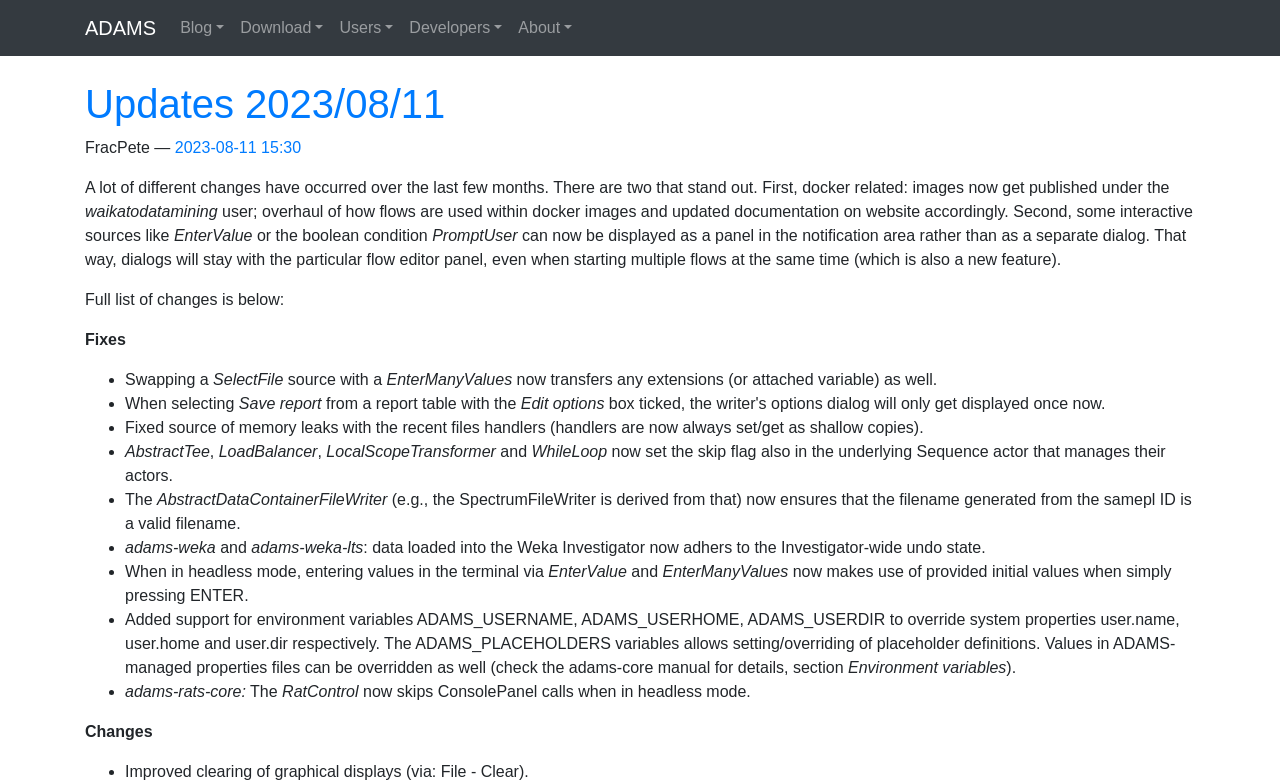What is the name of the user who made the updates?
Could you answer the question in a detailed manner, providing as much information as possible?

The name of the user who made the updates can be found in the header section of the webpage, where it says 'FracPete'. This indicates that the user FracPete is responsible for the updates listed on the webpage.